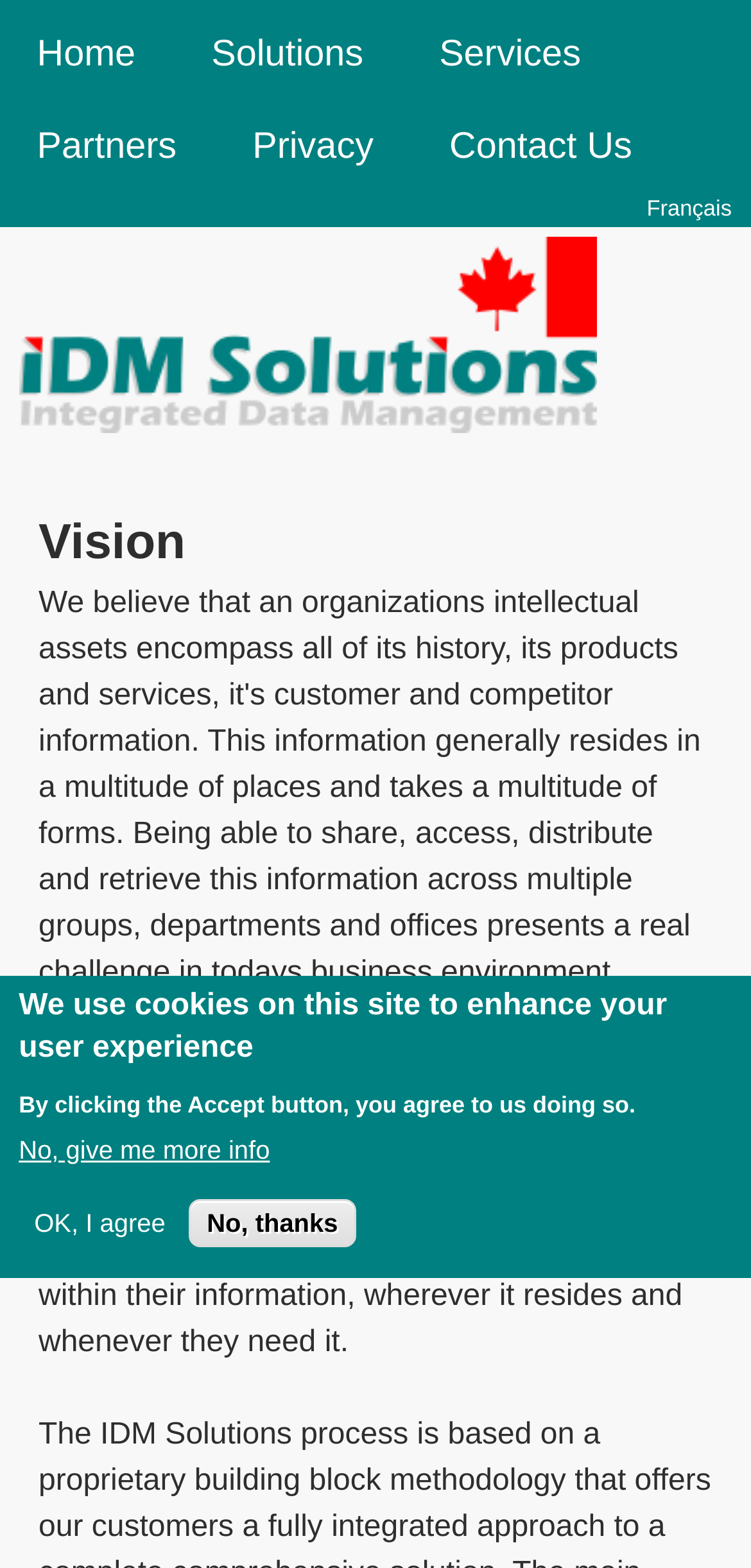Identify the coordinates of the bounding box for the element described below: "Contact Us". Return the coordinates as four float numbers between 0 and 1: [left, top, right, bottom].

[0.549, 0.065, 0.891, 0.124]